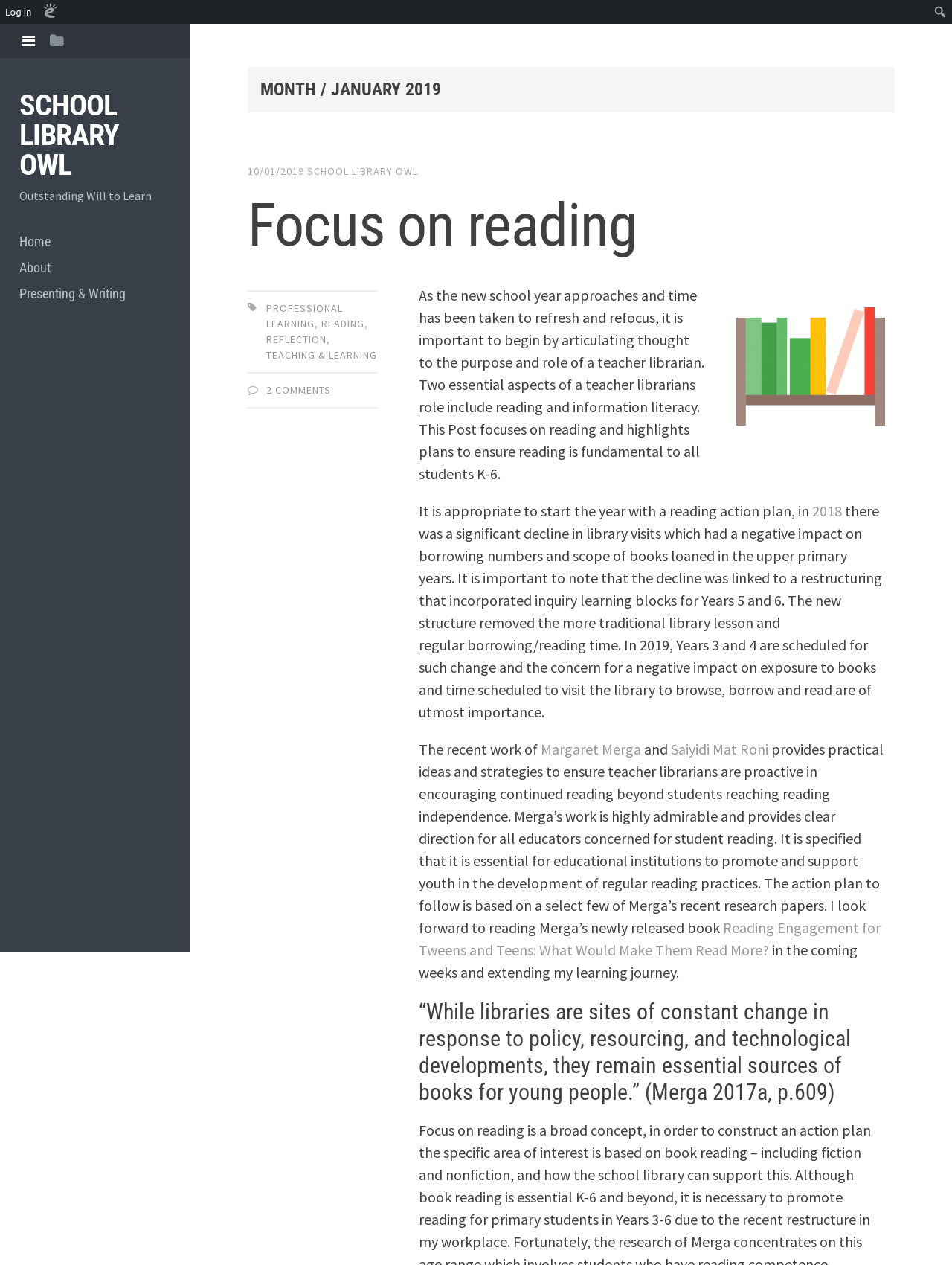Describe the entire webpage, focusing on both content and design.

The webpage is a blog post from the School Library Owl, dated January 2019. At the top left corner, there are two icons, a Facebook icon and a Twitter icon. Below these icons, the title "SCHOOL LIBRARY OWL" is displayed prominently. Next to the title, there is a heading "Outstanding Will to Learn". 

On the top right corner, there are navigation links to "Home", "About", "Presenting & Writing", and more. Below these links, there is a header section with the title "MONTH / JANUARY 2019". 

The main content of the webpage is a blog post titled "Focus on reading". The post starts with a brief introduction, followed by a paragraph discussing the importance of reading and information literacy for teacher librarians. The post then delves into the author's plan to ensure reading is fundamental to all students from Kindergarten to Year 6.

The post is divided into several sections, with headings and links to other relevant articles and resources. There are also quotes from other authors, such as Margaret Merga, and links to their research papers and books. The post concludes with a reflection on the importance of promoting and supporting youth in developing regular reading practices.

At the bottom of the page, there are links to log in, a link to "About WordPress", and a search box on the right corner.